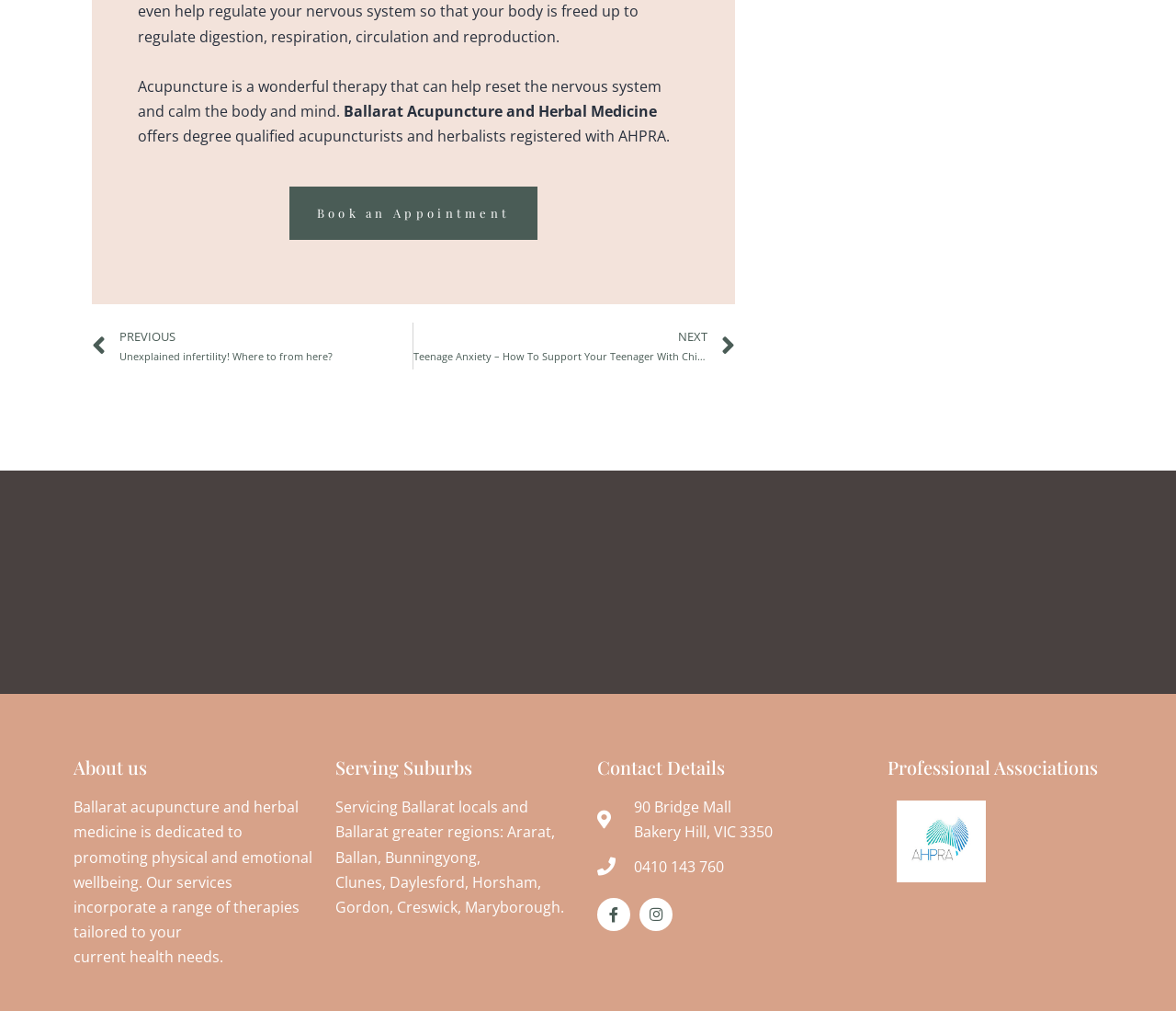Determine the bounding box coordinates for the element that should be clicked to follow this instruction: "Visit Facebook page". The coordinates should be given as four float numbers between 0 and 1, in the format [left, top, right, bottom].

[0.508, 0.888, 0.537, 0.922]